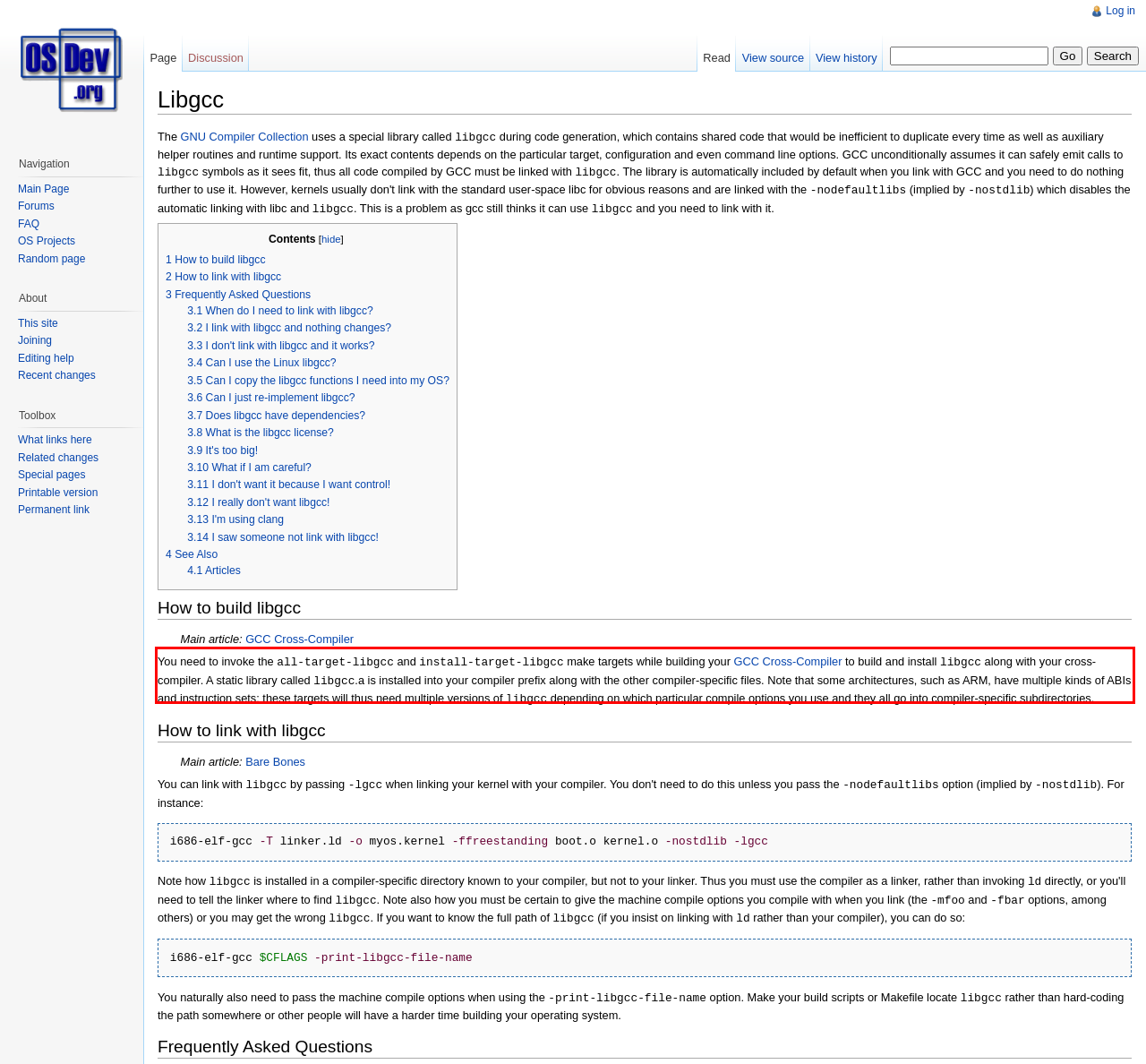Please identify and extract the text content from the UI element encased in a red bounding box on the provided webpage screenshot.

You need to invoke the all-target-libgcc and install-target-libgcc make targets while building your GCC Cross-Compiler to build and install libgcc along with your cross-compiler. A static library called libgcc.a is installed into your compiler prefix along with the other compiler-specific files. Note that some architectures, such as ARM, have multiple kinds of ABIs and instruction sets: these targets will thus need multiple versions of libgcc depending on which particular compile options you use and they all go into compiler-specific subdirectories.